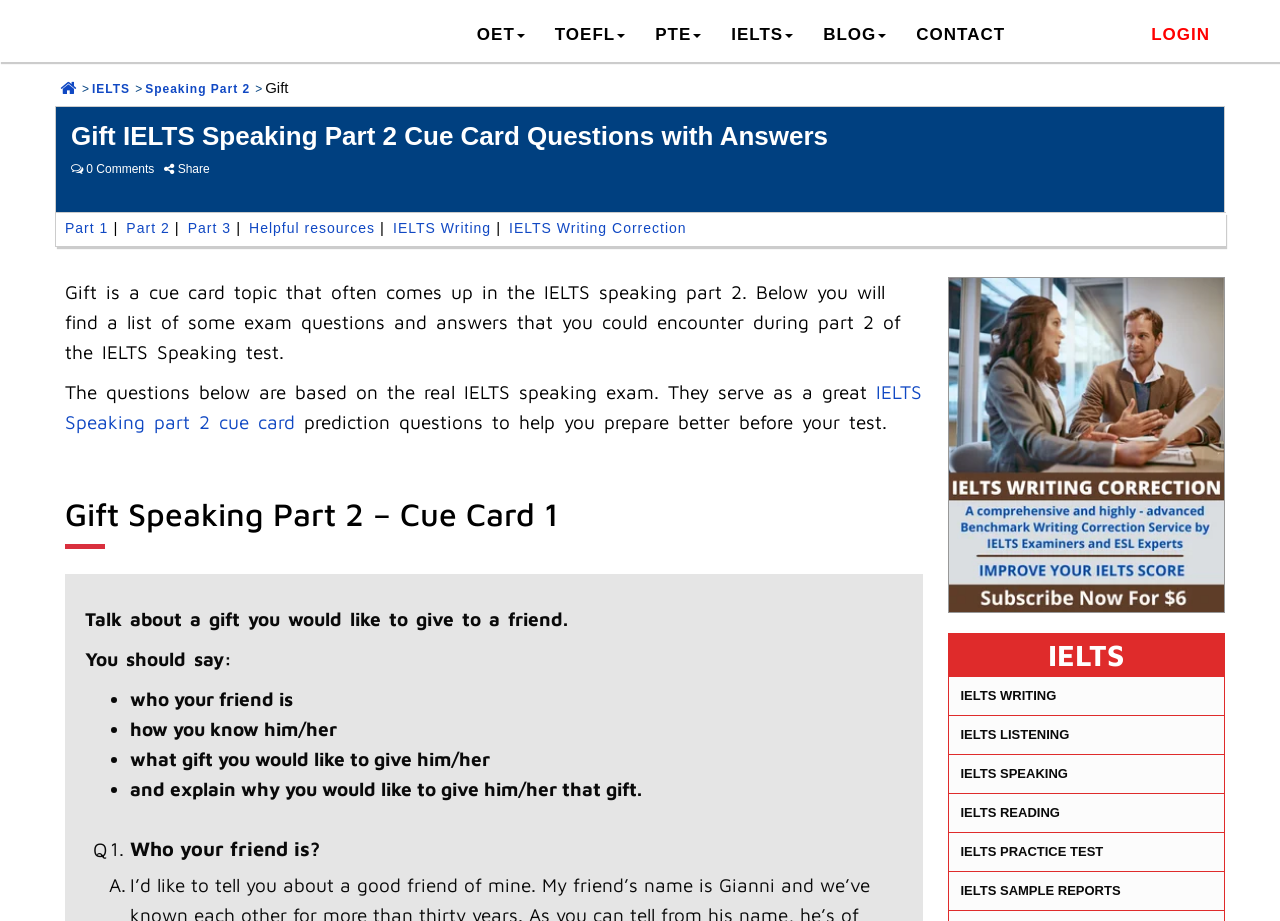Give a one-word or one-phrase response to the question: 
What is the topic of the cue card question?

Gift